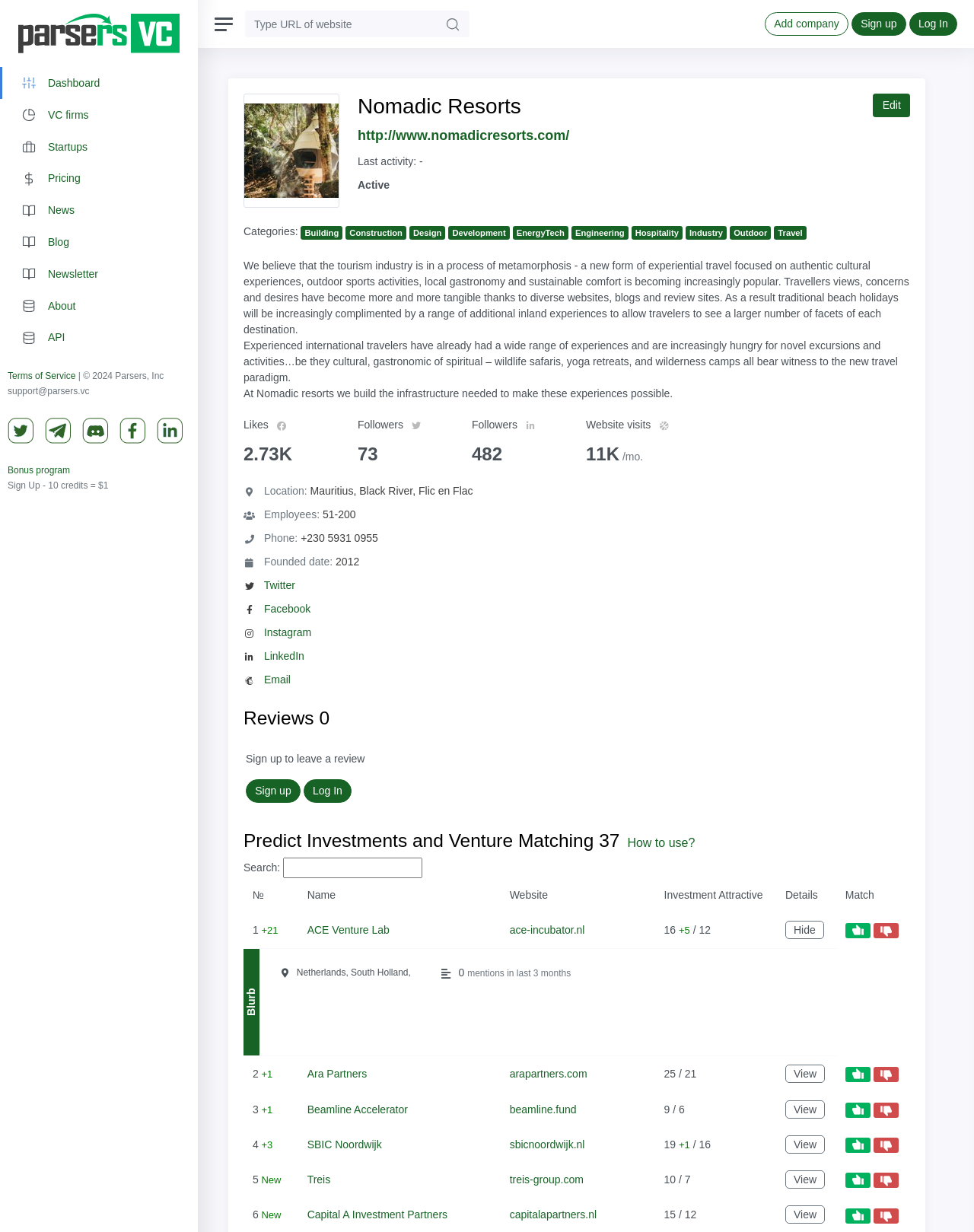What is the location of Nomadic Resorts?
Examine the screenshot and reply with a single word or phrase.

Mauritius, Black River, Flic en Flac